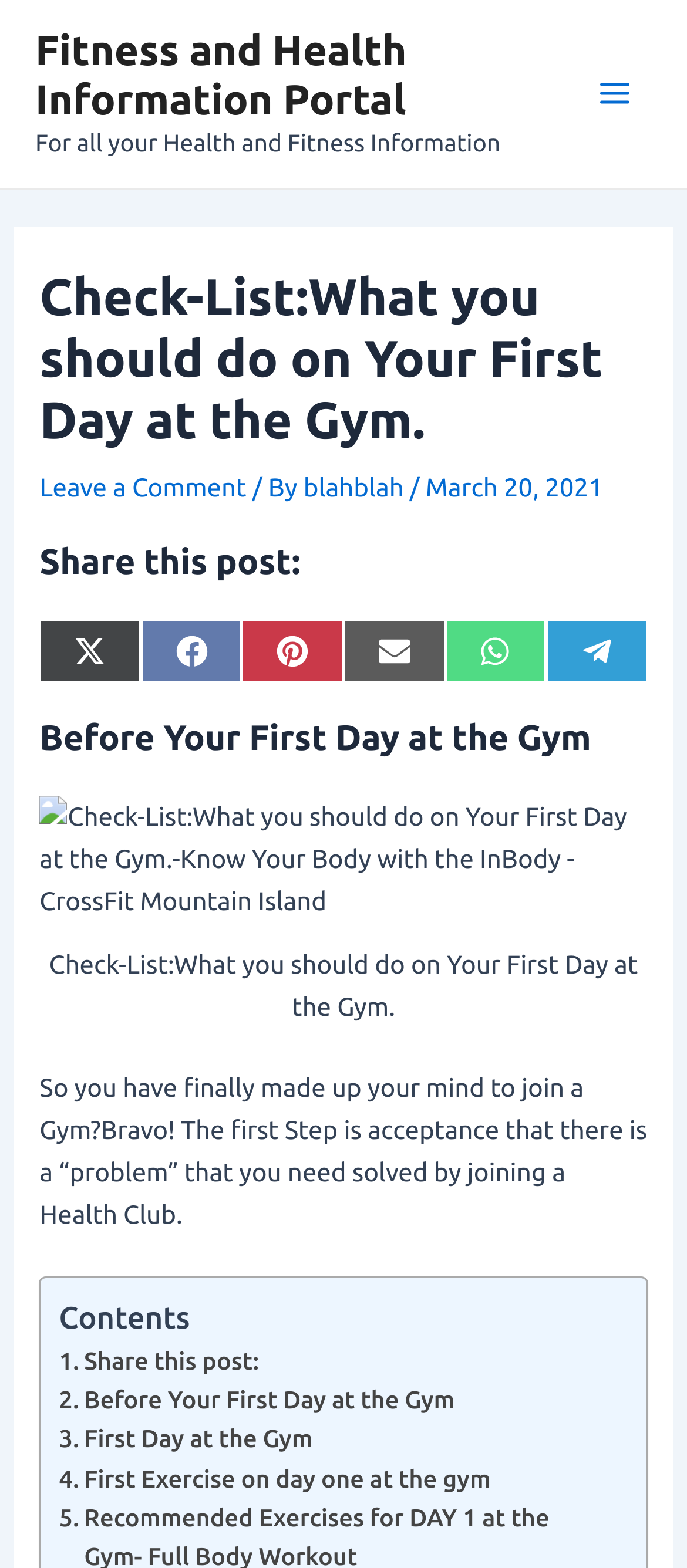Identify the bounding box for the given UI element using the description provided. Coordinates should be in the format (top-left x, top-left y, bottom-right x, bottom-right y) and must be between 0 and 1. Here is the description: Main Menu

[0.841, 0.036, 0.949, 0.083]